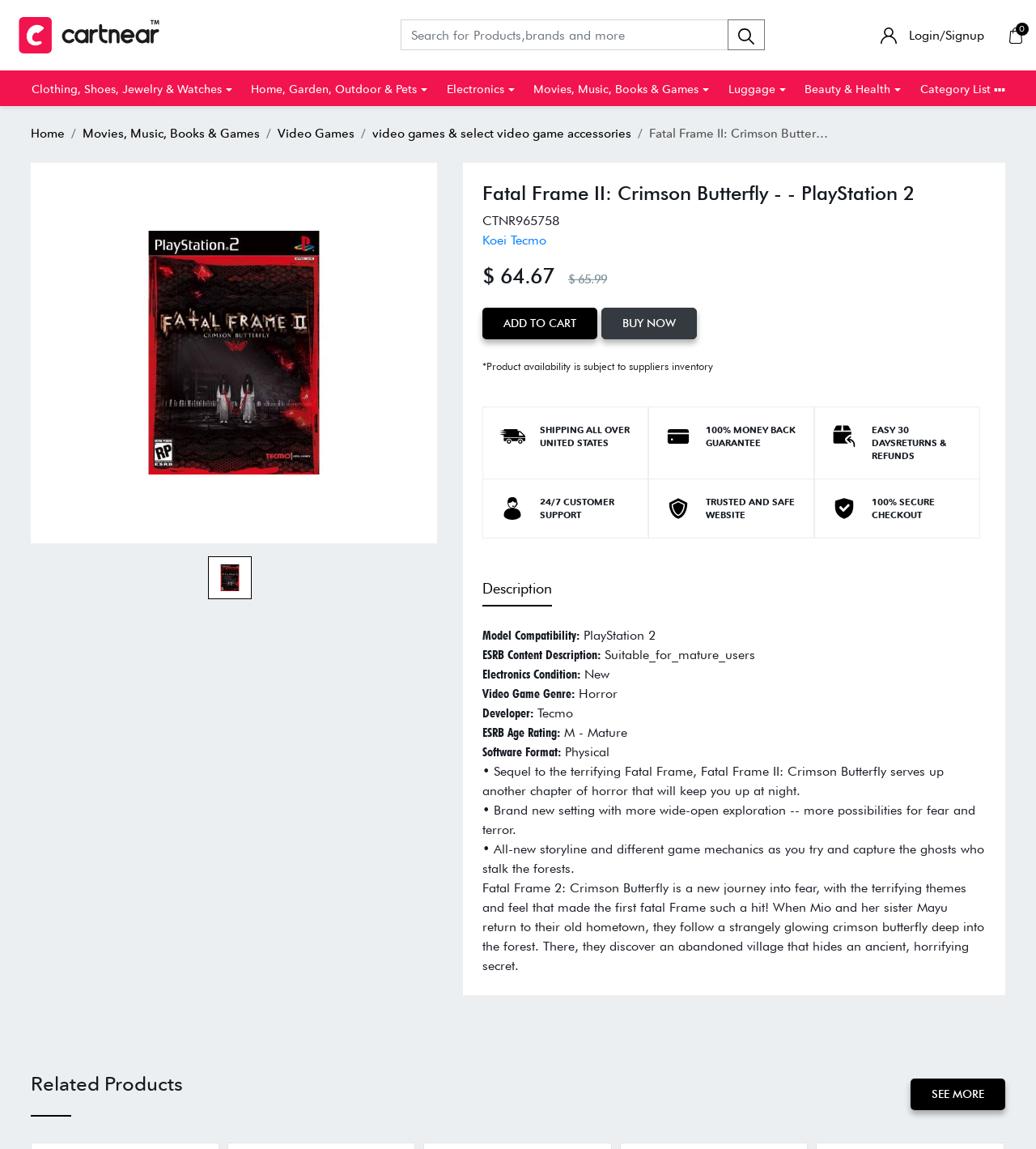Please identify the primary heading of the webpage and give its text content.

Fatal Frame II: Crimson Butterfly - - PlayStation 2